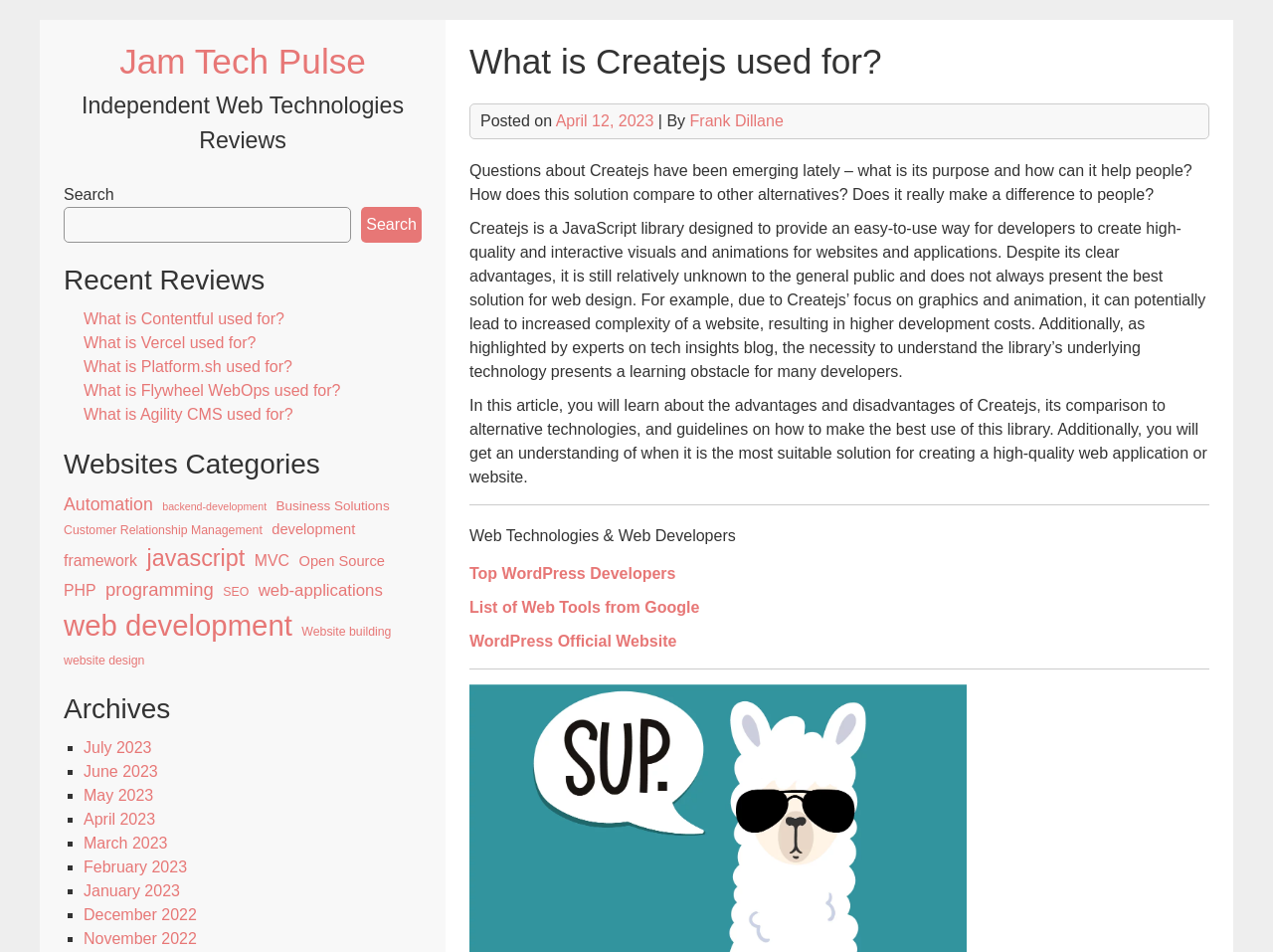Reply to the question below using a single word or brief phrase:
What type of content is categorized under 'Recent Reviews'?

Links to reviews of web technologies